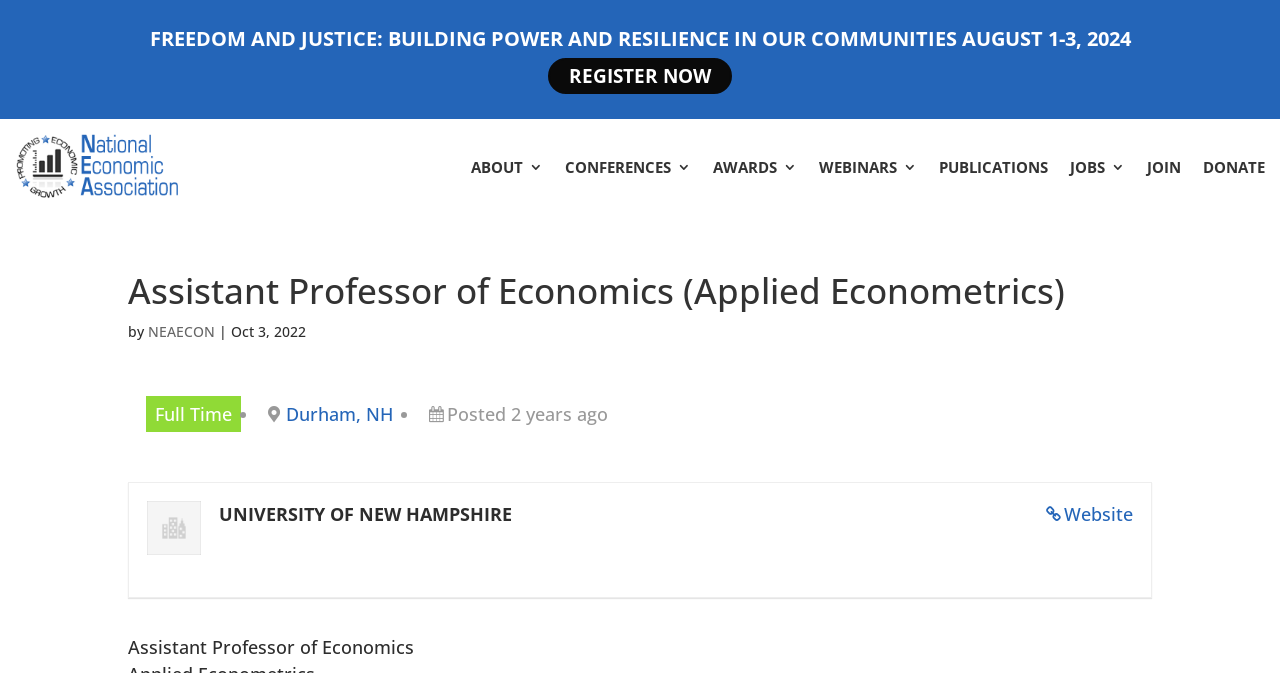Where is the job located?
Using the image, respond with a single word or phrase.

Durham, NH